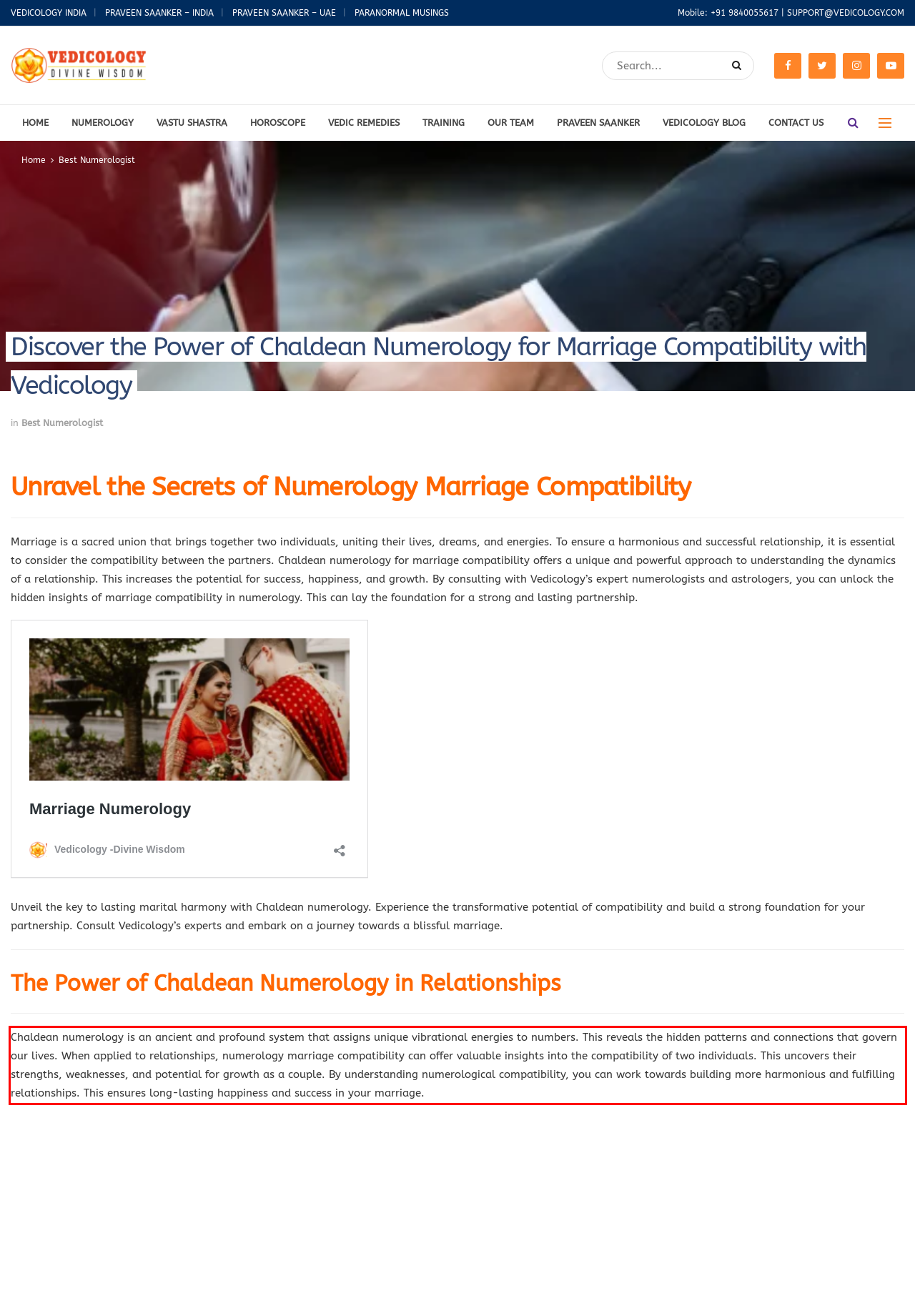Please perform OCR on the UI element surrounded by the red bounding box in the given webpage screenshot and extract its text content.

Chaldean numerology is an ancient and profound system that assigns unique vibrational energies to numbers. This reveals the hidden patterns and connections that govern our lives. When applied to relationships, numerology marriage compatibility can offer valuable insights into the compatibility of two individuals. This uncovers their strengths, weaknesses, and potential for growth as a couple. By understanding numerological compatibility, you can work towards building more harmonious and fulfilling relationships. This ensures long-lasting happiness and success in your marriage.